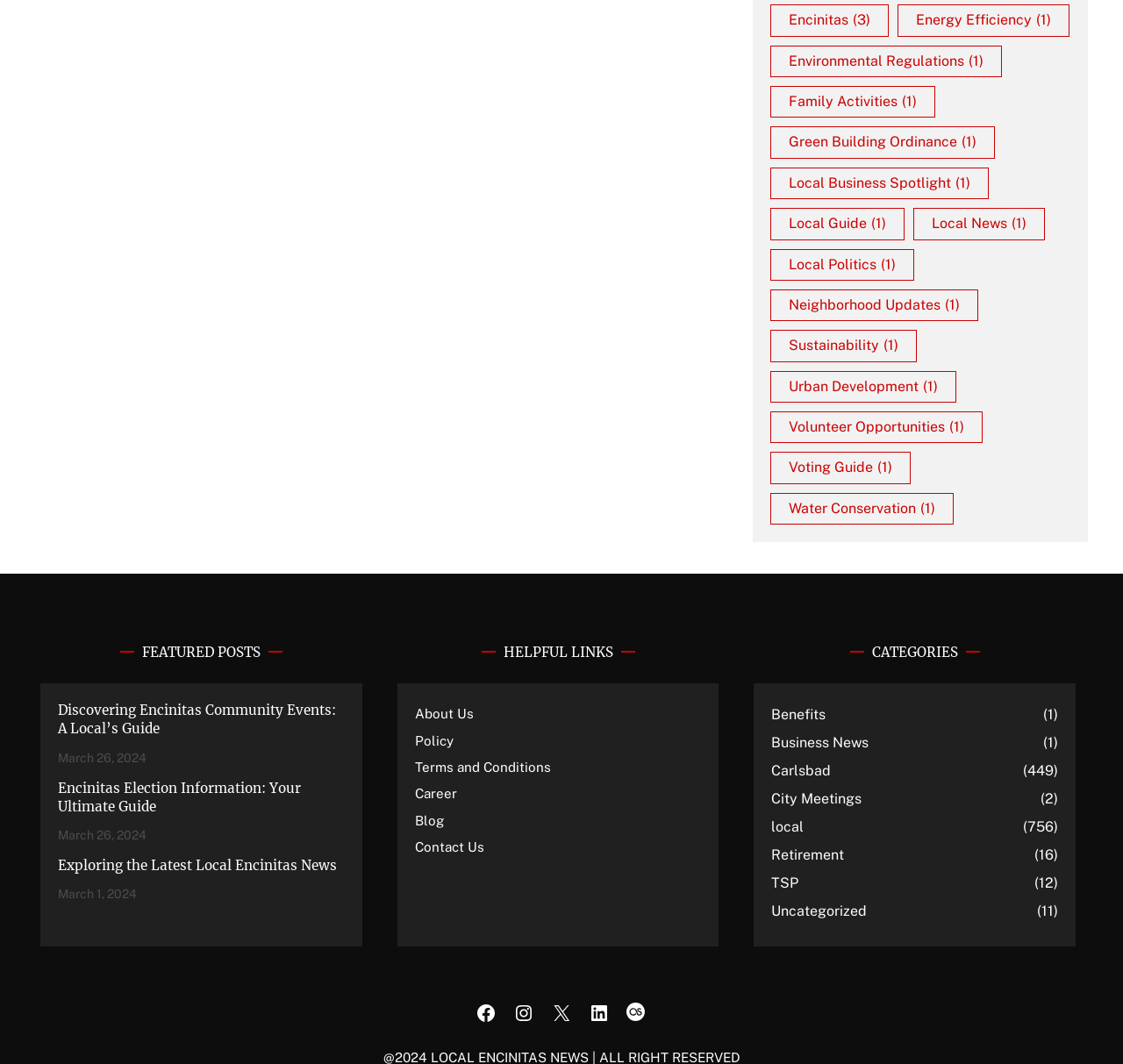Based on the element description, predict the bounding box coordinates (top-left x, top-left y, bottom-right x, bottom-right y) for the UI element in the screenshot: Local Politics (1)

[0.686, 0.234, 0.814, 0.264]